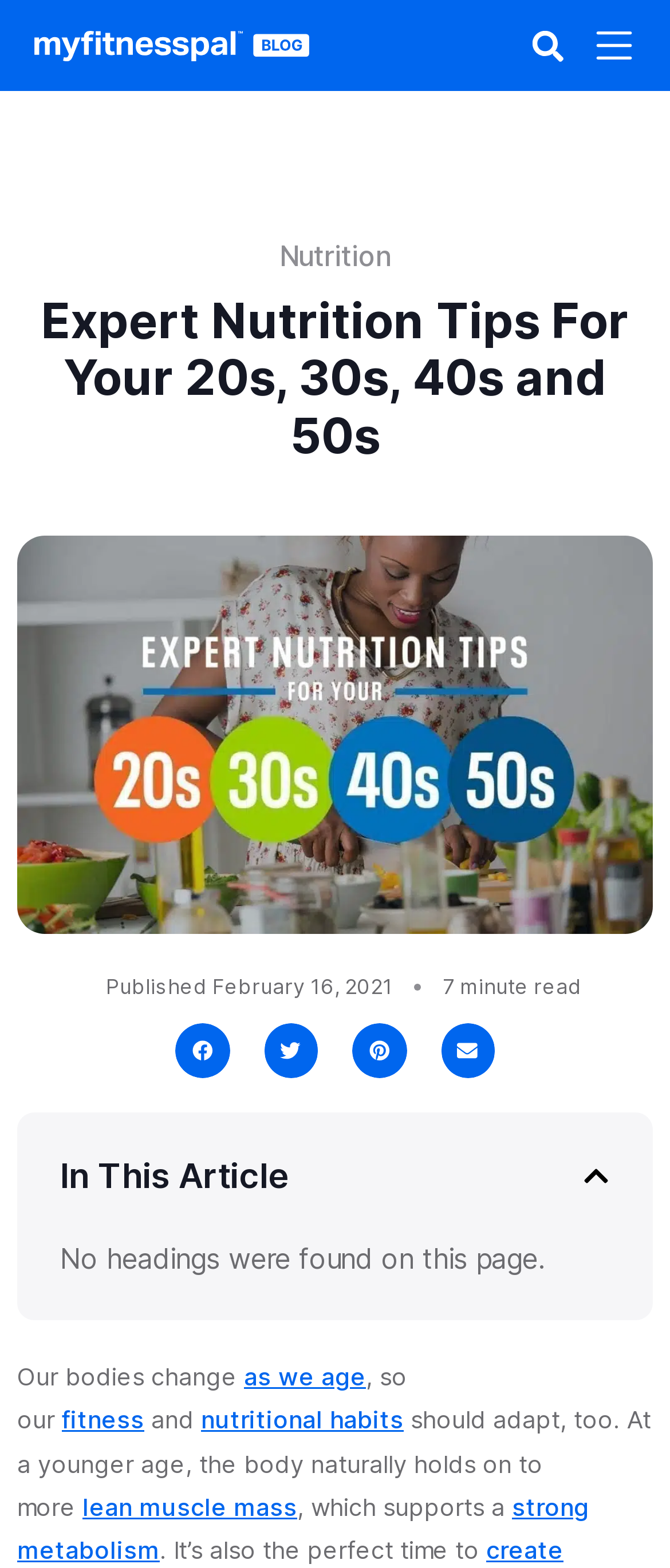Find the bounding box coordinates corresponding to the UI element with the description: "as we age". The coordinates should be formatted as [left, top, right, bottom], with values as floats between 0 and 1.

[0.364, 0.868, 0.546, 0.887]